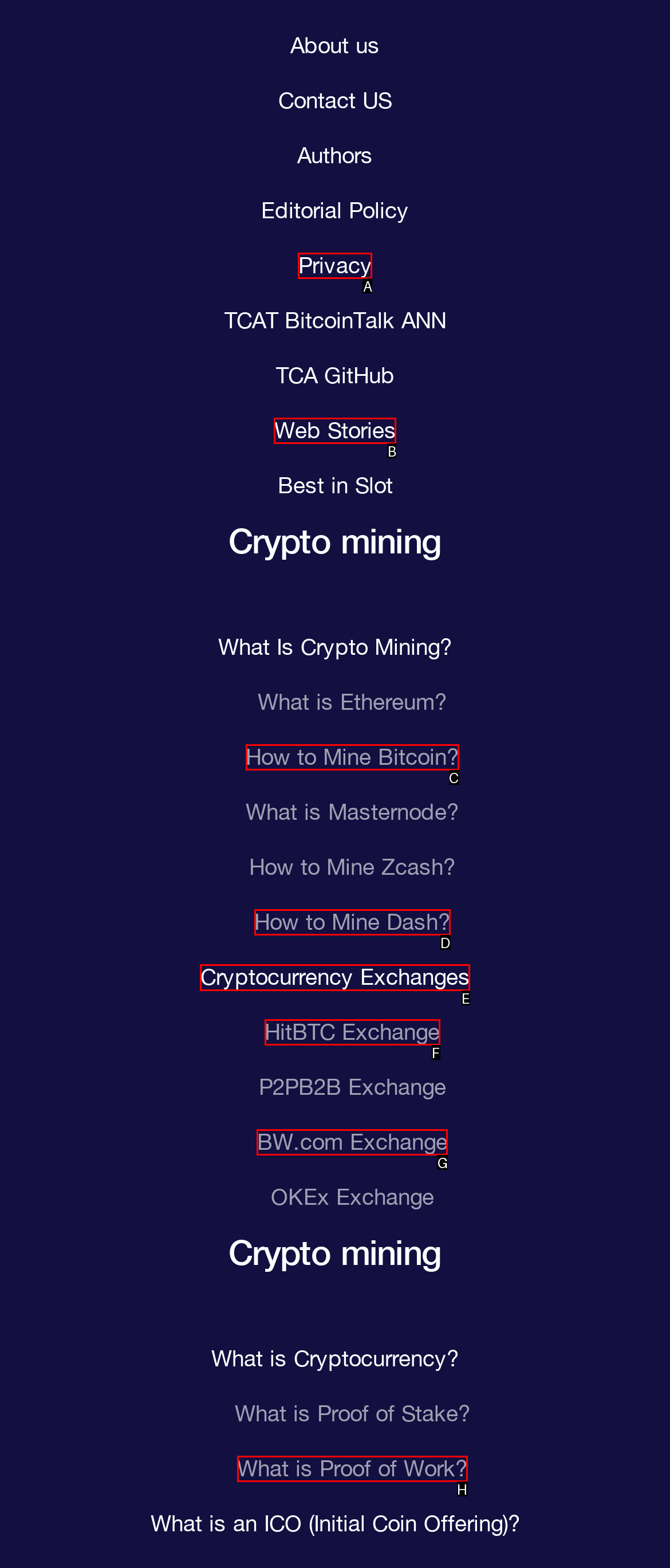Tell me which option I should click to complete the following task: Learn about Cryptocurrency Exchanges Answer with the option's letter from the given choices directly.

E